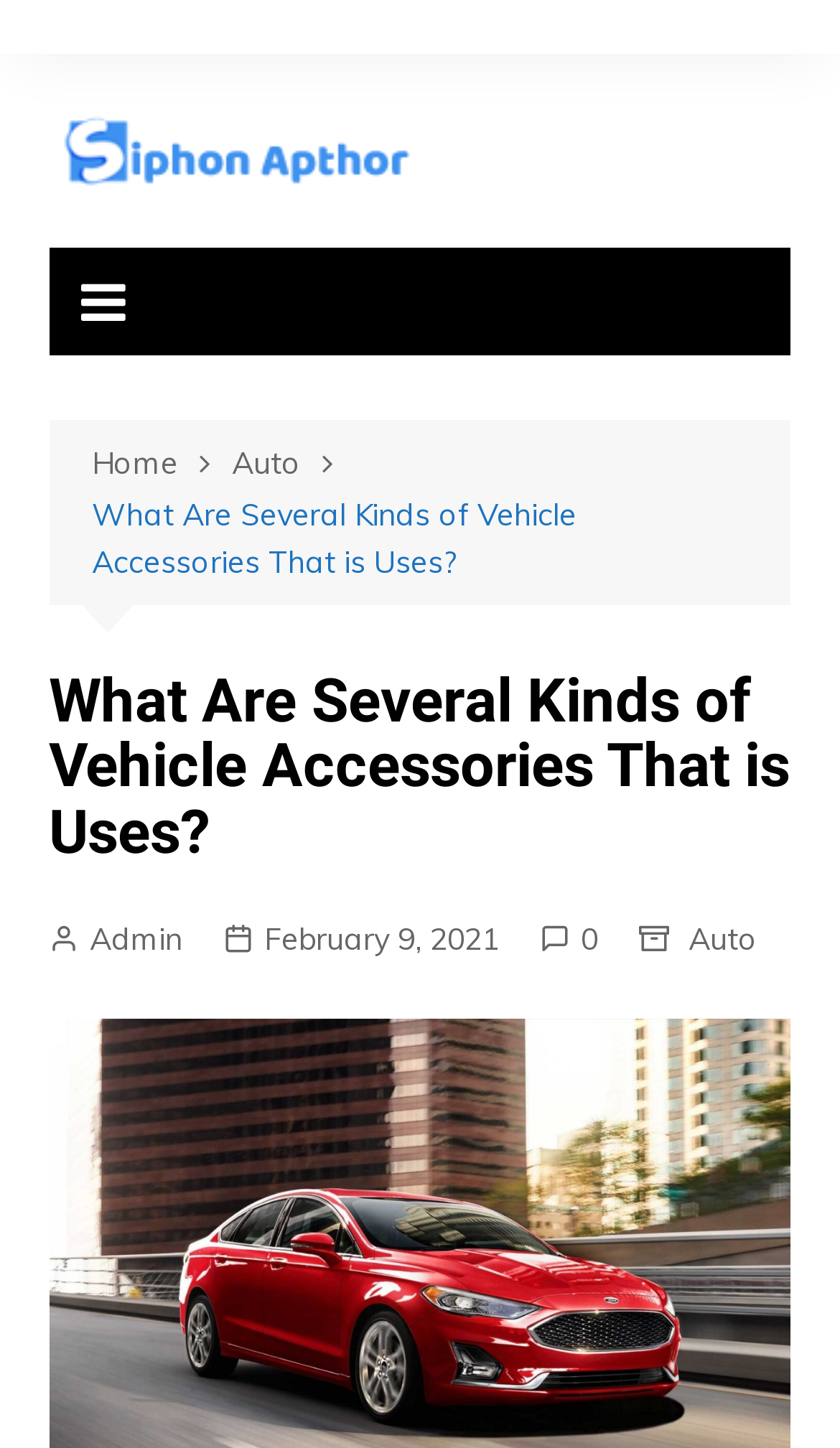Please identify the bounding box coordinates of the element that needs to be clicked to perform the following instruction: "Click the logo".

[0.058, 0.059, 0.52, 0.149]